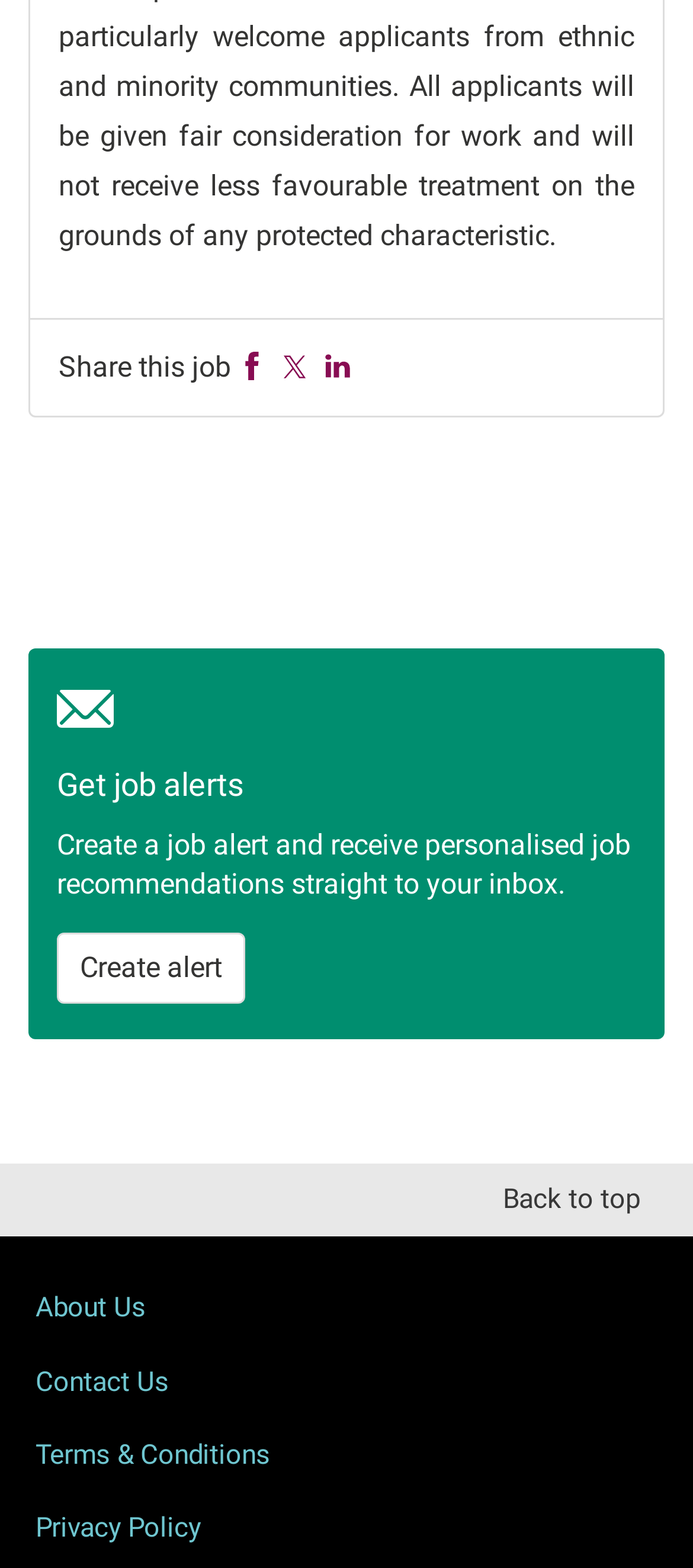Refer to the image and provide an in-depth answer to the question:
What is the text above the 'Create alert' button?

The text above the 'Create alert' button is a description of the job alert feature, which explains that users will receive personalized job recommendations straight to their inbox.